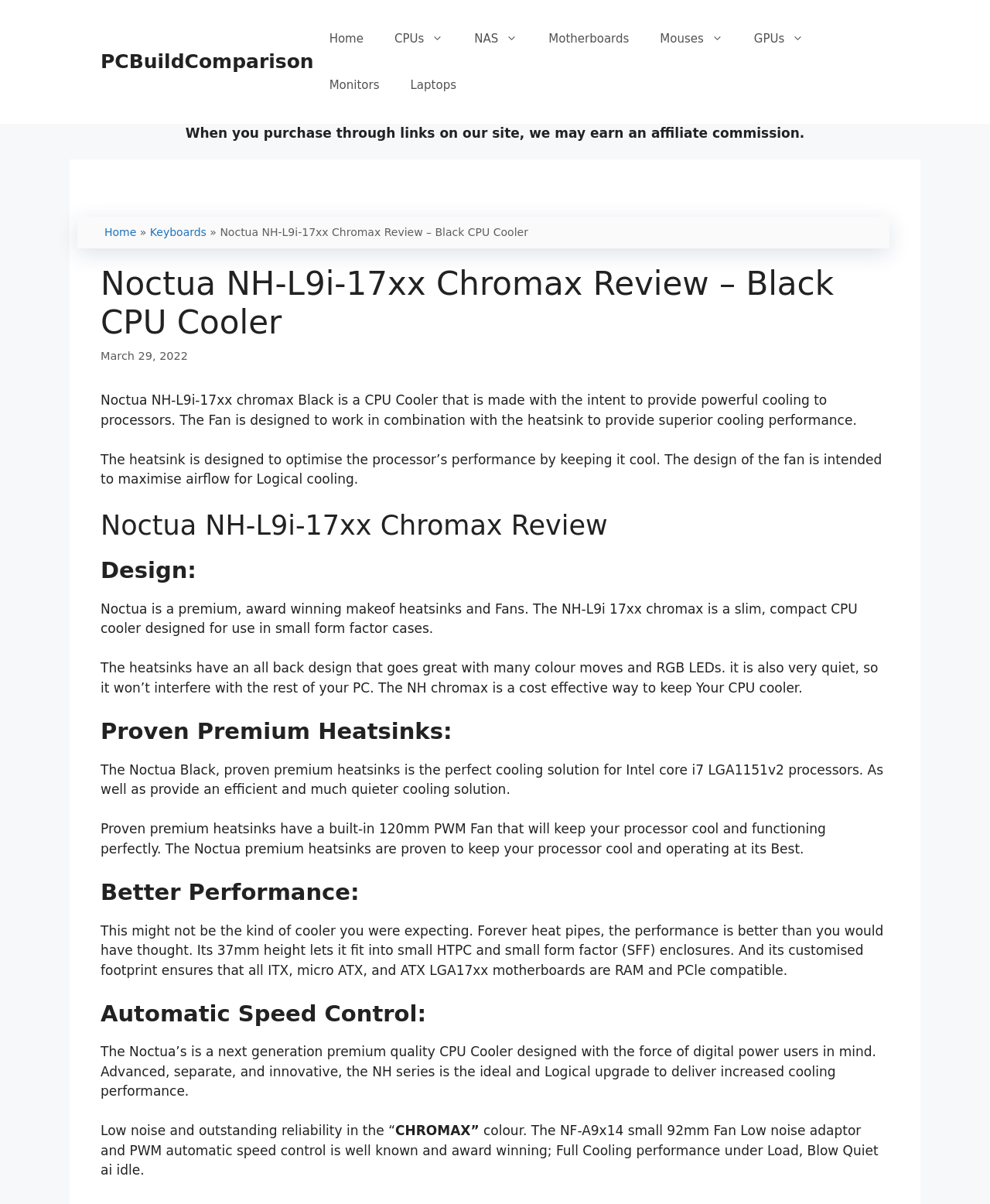Find the bounding box coordinates for the area that should be clicked to accomplish the instruction: "Click on the 'PCBuildComparison' link".

[0.102, 0.042, 0.317, 0.06]